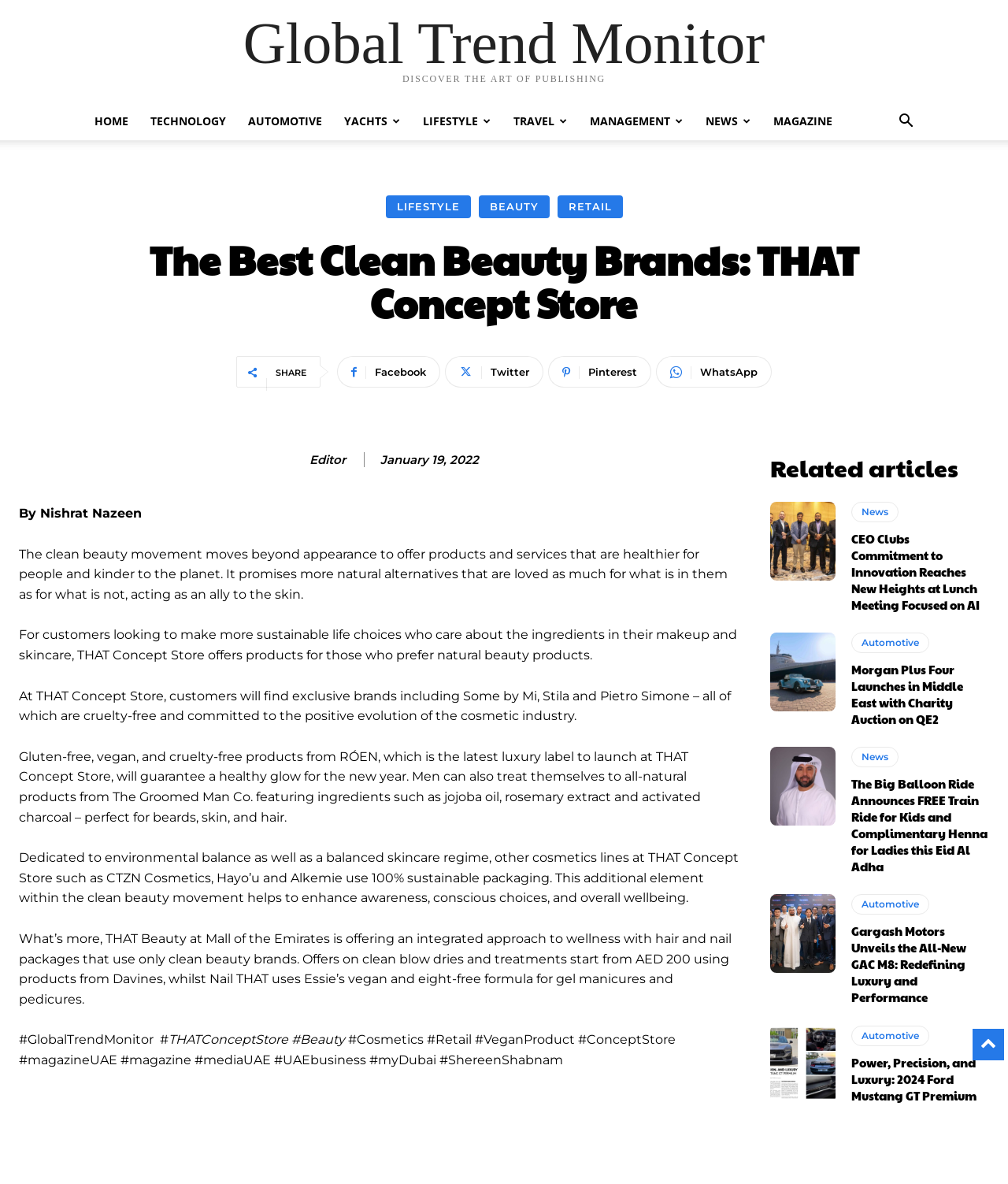Using the provided description Global Trend Monitor, find the bounding box coordinates for the UI element. Provide the coordinates in (top-left x, top-left y, bottom-right x, bottom-right y) format, ensuring all values are between 0 and 1.

[0.241, 0.011, 0.759, 0.061]